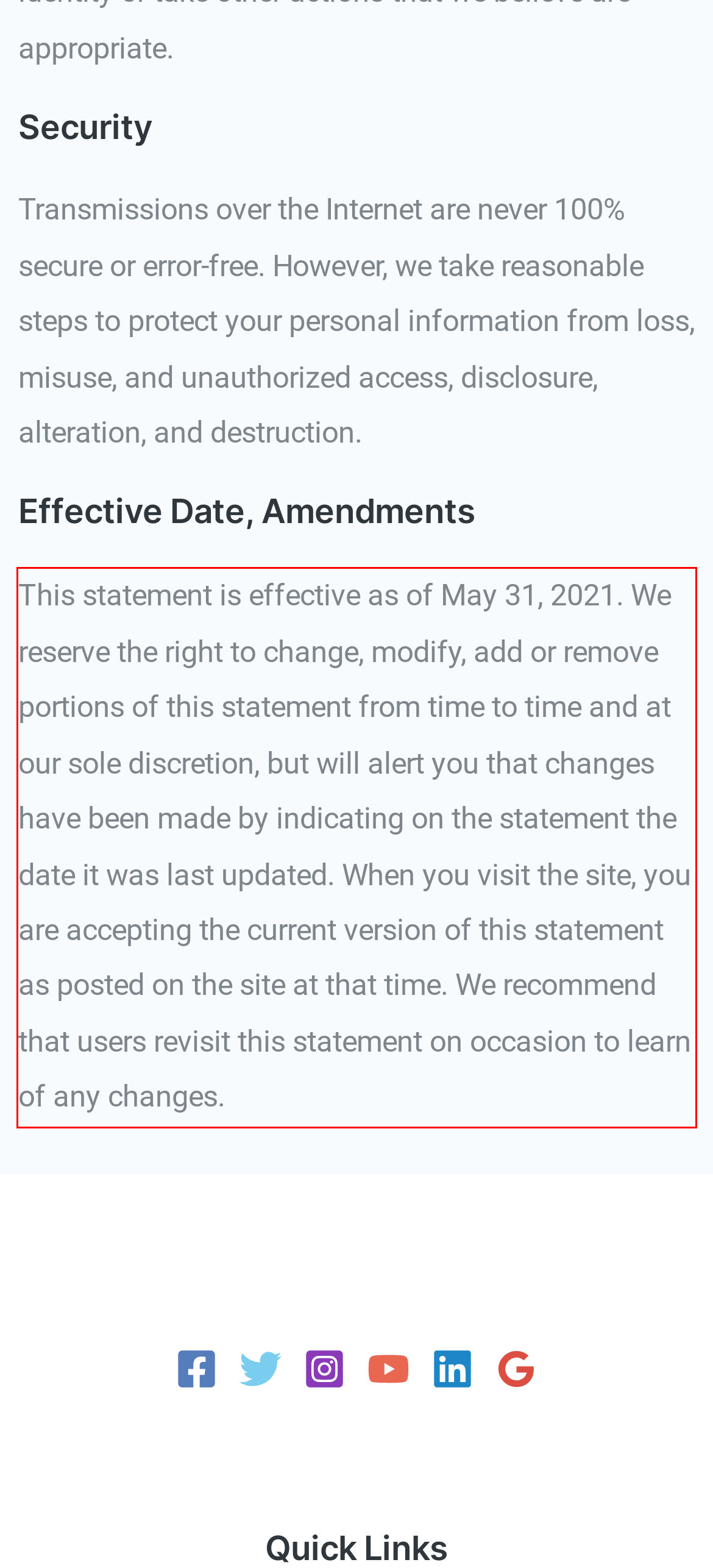Perform OCR on the text inside the red-bordered box in the provided screenshot and output the content.

This statement is effective as of May 31, 2021. We reserve the right to change, modify, add or remove portions of this statement from time to time and at our sole discretion, but will alert you that changes have been made by indicating on the statement the date it was last updated. When you visit the site, you are accepting the current version of this statement as posted on the site at that time. We recommend that users revisit this statement on occasion to learn of any changes.